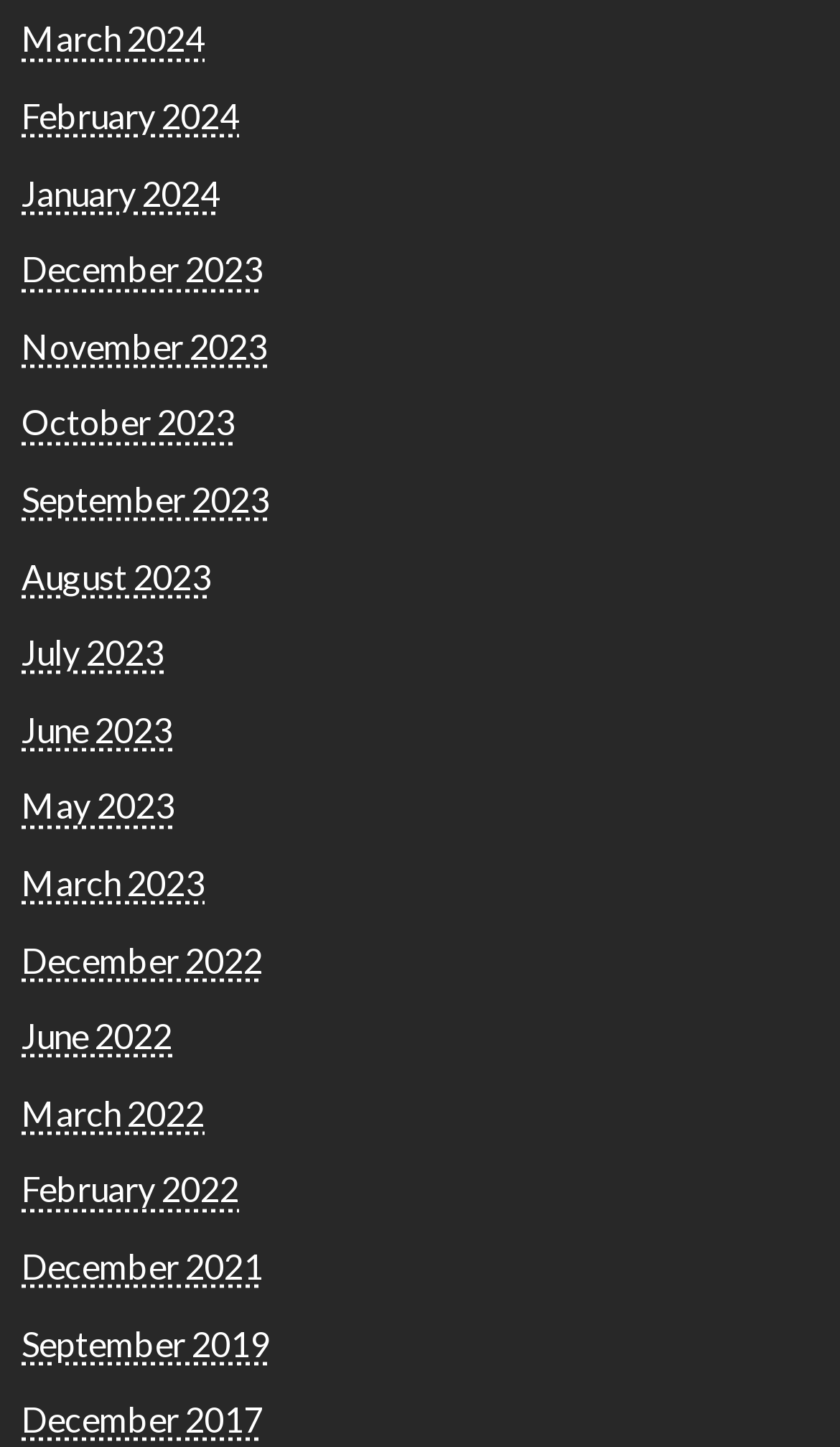Find the bounding box coordinates of the UI element according to this description: "May 2023".

[0.026, 0.542, 0.208, 0.571]